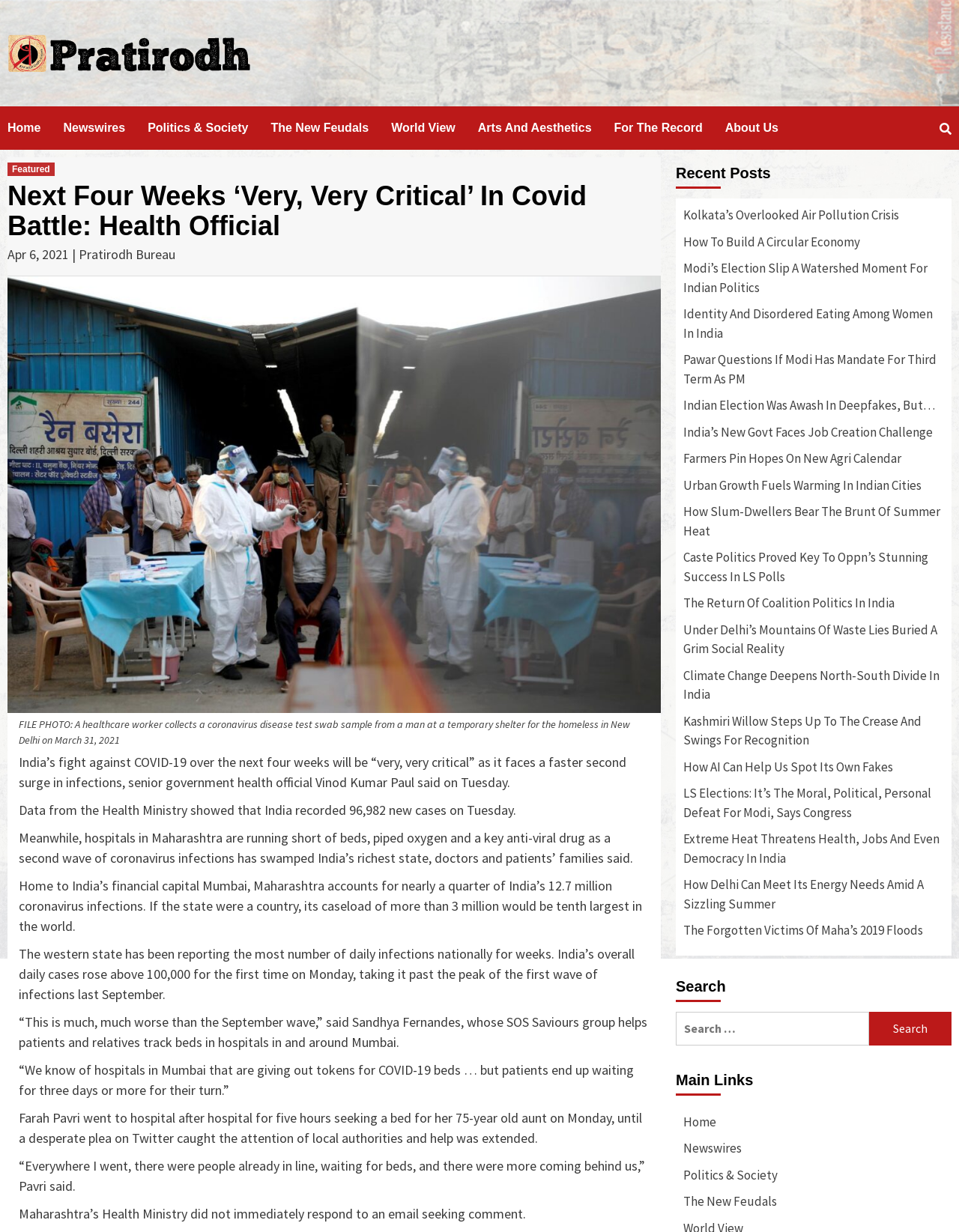Answer briefly with one word or phrase:
How many main links are provided at the bottom of the webpage?

4